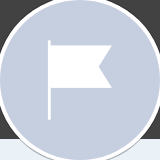What is the color of the circular backdrop? Based on the image, give a response in one word or a short phrase.

Light blue